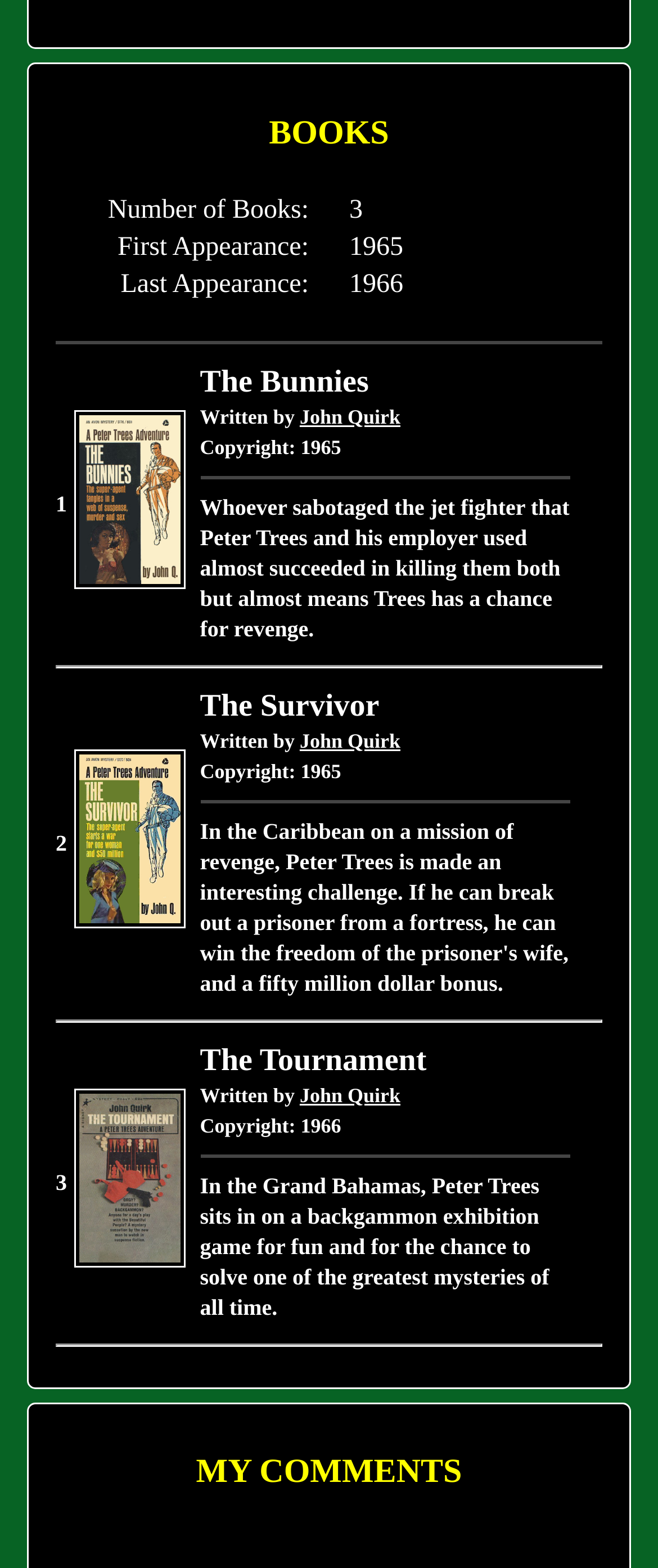What is the title of the second book?
Please answer the question with a detailed response using the information from the screenshot.

I looked at the table below the 'BOOKS' heading and found the second row, which contains the title 'The Survivor'.